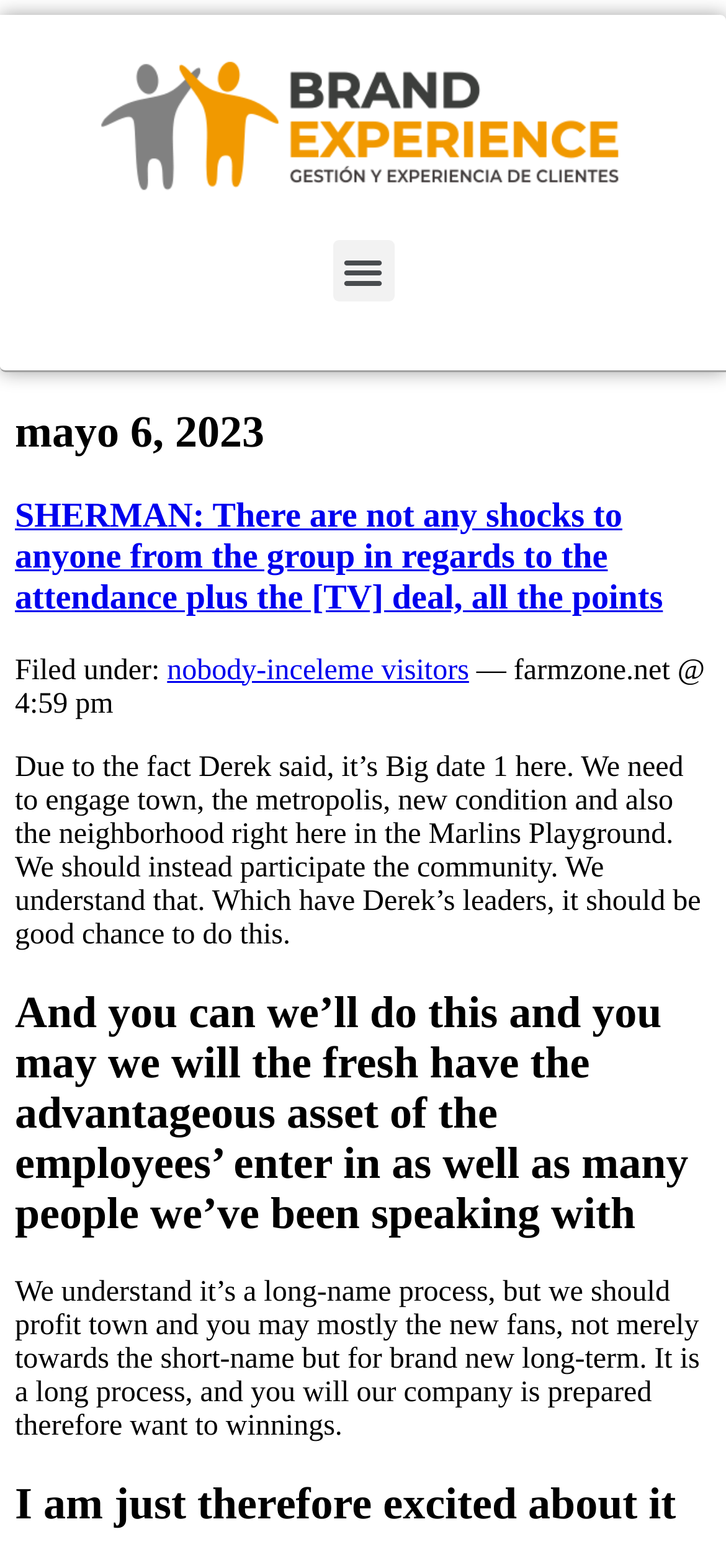What is the website mentioned in the webpage?
We need a detailed and exhaustive answer to the question. Please elaborate.

I found the website 'farmzone.net' in the webpage by looking at the link element with bounding box coordinates [0.23, 0.417, 0.646, 0.437]. The link text mentions 'farmzone.net' which indicates that it is a website mentioned in the webpage.